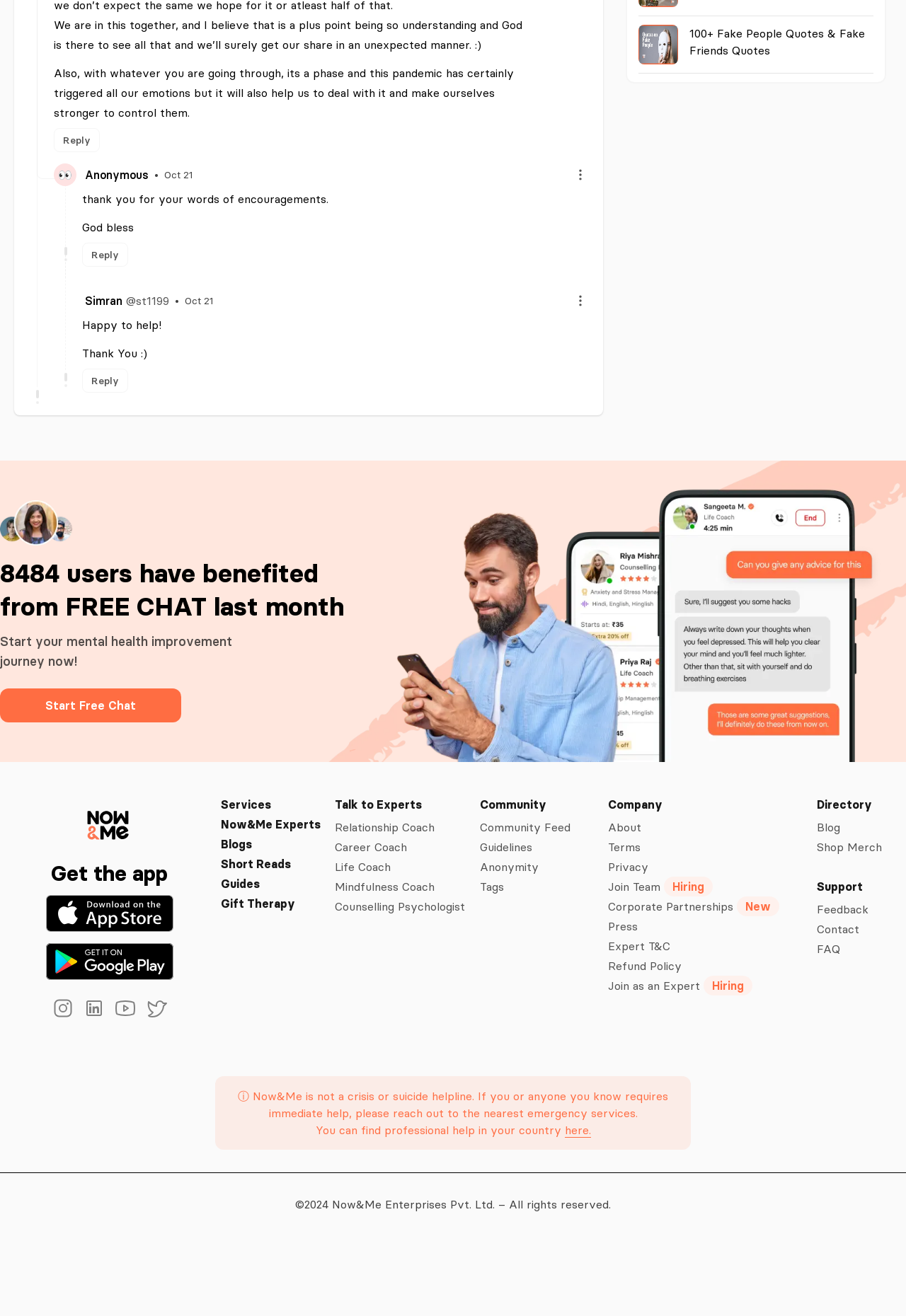Could you locate the bounding box coordinates for the section that should be clicked to accomplish this task: "Download the app from the App Store".

[0.051, 0.68, 0.191, 0.708]